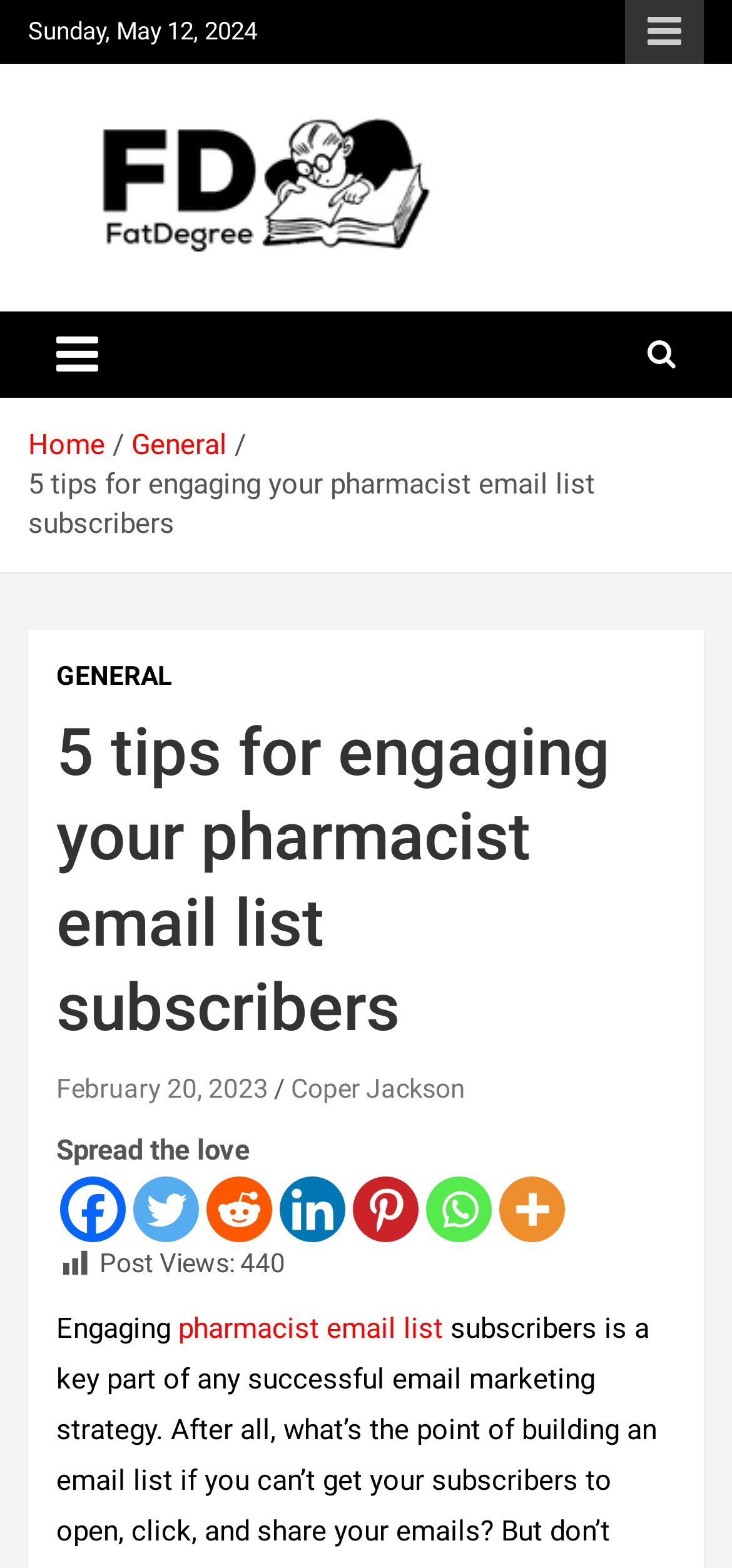Respond to the following question using a concise word or phrase: 
What is the date of the article?

February 20, 2023